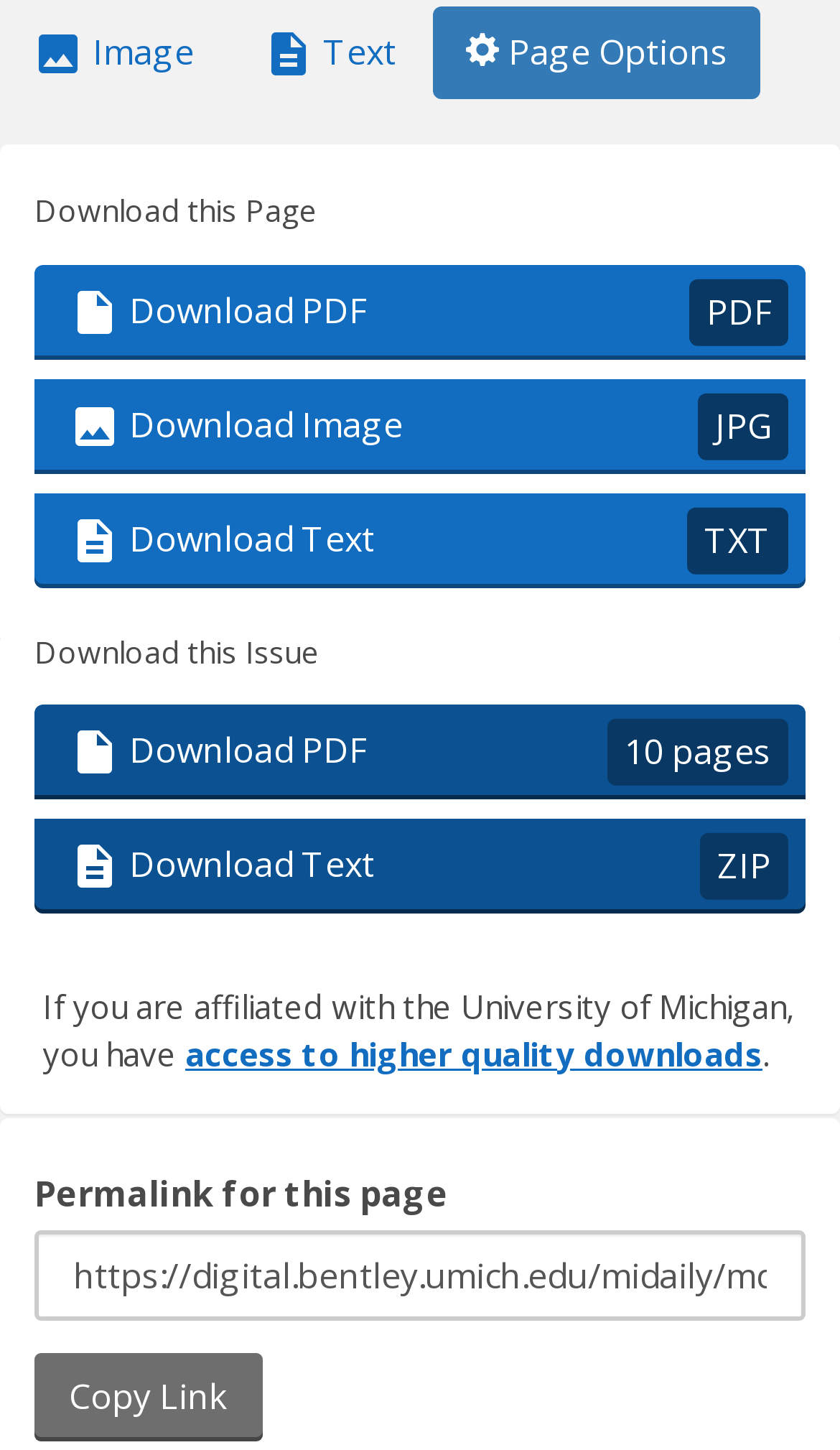Kindly respond to the following question with a single word or a brief phrase: 
How many pages are in the downloadable PDF for this issue?

10